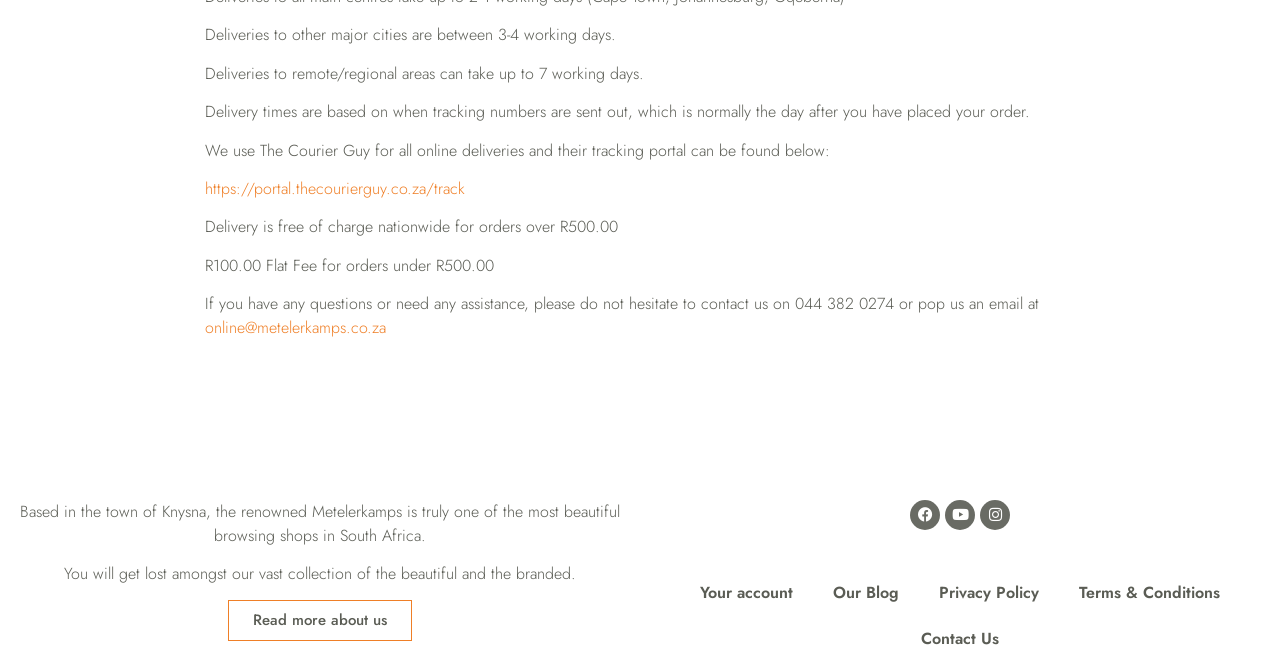Extract the bounding box coordinates of the UI element described by: "Terms & Conditions". The coordinates should include four float numbers ranging from 0 to 1, e.g., [left, top, right, bottom].

[0.827, 0.851, 0.969, 0.92]